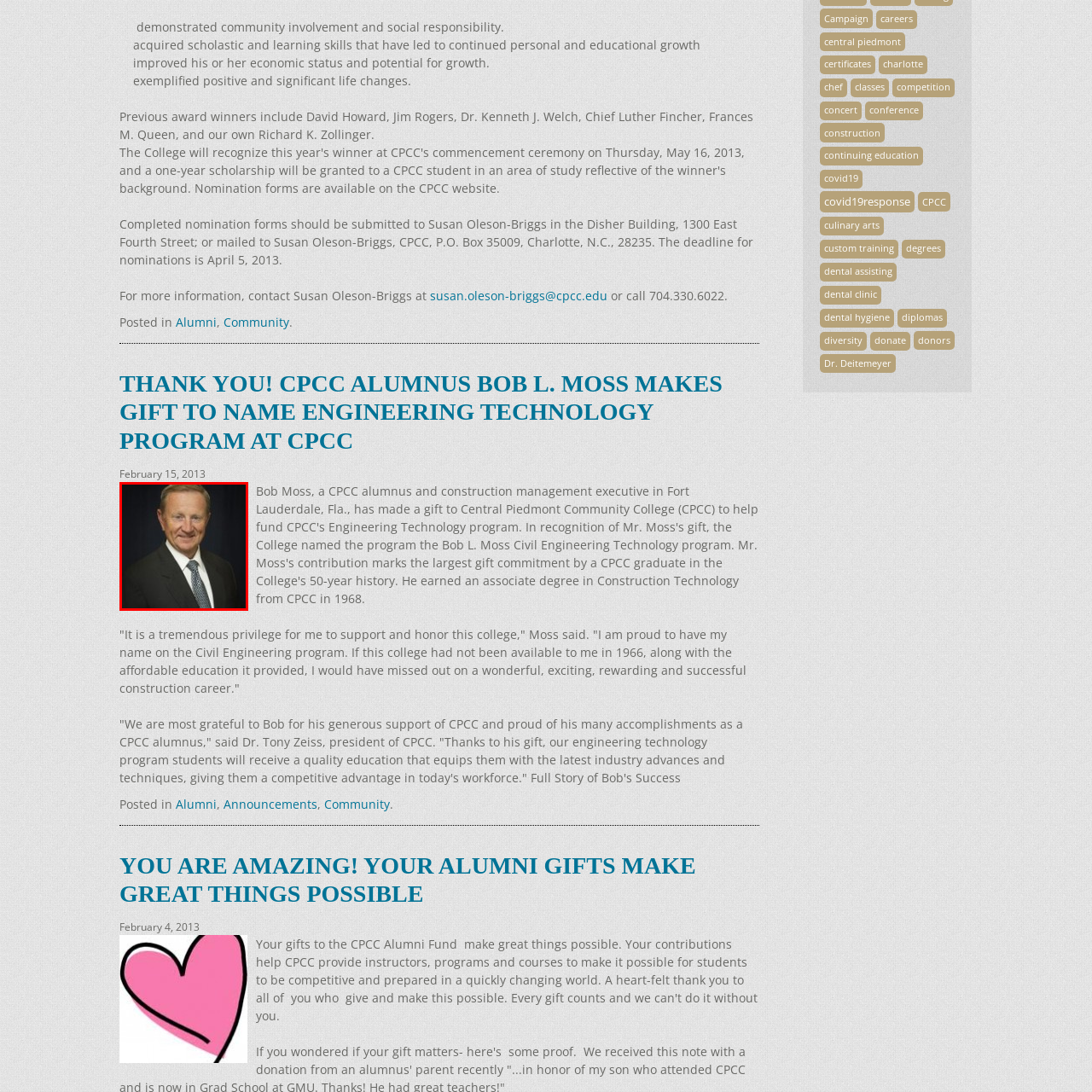Inspect the image bordered in red and answer the following question in detail, drawing on the visual content observed in the image:
Why is Bob L. Moss celebrated?

Bob L. Moss is celebrated for his significant contributions to Central Piedmont Community College, specifically for his generous gift aimed at naming the Engineering Technology program, which highlights the impact of educational support on personal growth and community development.